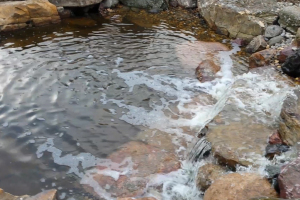Identify and describe all the elements present in the image.

This captivating image showcases a natural swimming pool or swim pond, featuring a tranquil scene with clear water gently flowing over smooth stones. The surface of the water is rippling, reflecting the surrounding rocks, which vary in size and color, adding to the natural aesthetic. This serene environment emphasizes the beauty of incorporating water features into landscaping, promoting a relaxing atmosphere. Ideal for enhancing any backyard space, such features provide a chemical-free alternative to traditional swimming pools, encouraging a harmonious connection with nature.